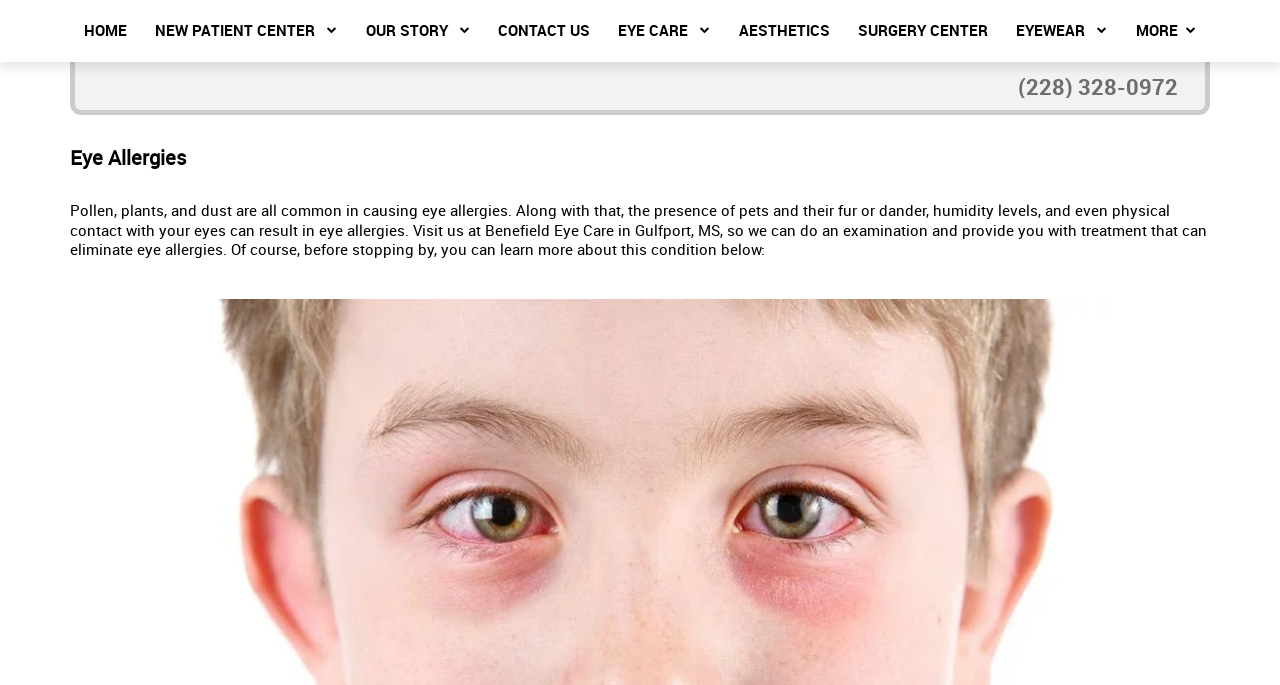Answer the question below using just one word or a short phrase: 
How many links are there at the top of the webpage?

12